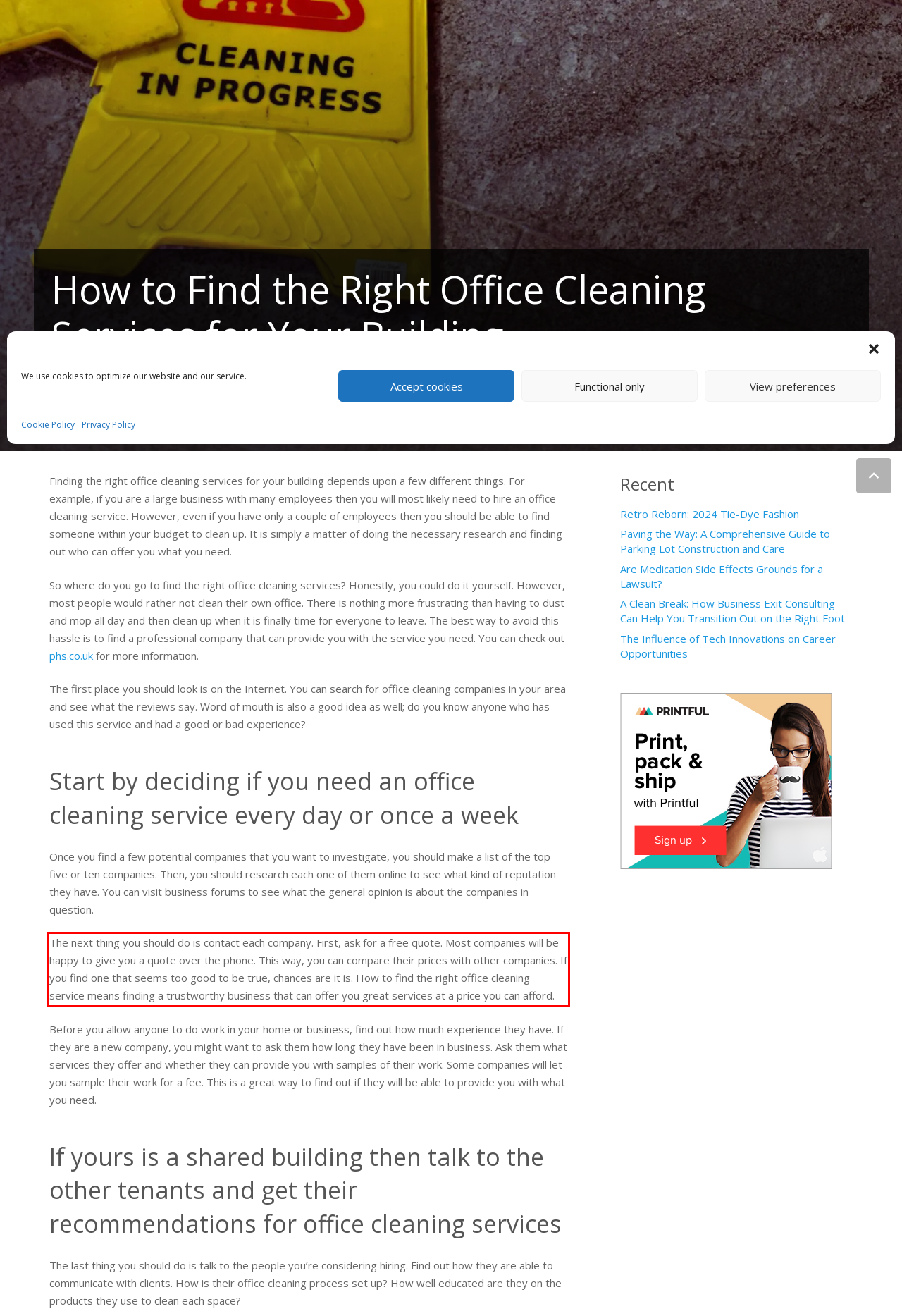In the screenshot of the webpage, find the red bounding box and perform OCR to obtain the text content restricted within this red bounding box.

The next thing you should do is contact each company. First, ask for a free quote. Most companies will be happy to give you a quote over the phone. This way, you can compare their prices with other companies. If you find one that seems too good to be true, chances are it is. How to find the right office cleaning service means finding a trustworthy business that can offer you great services at a price you can afford.